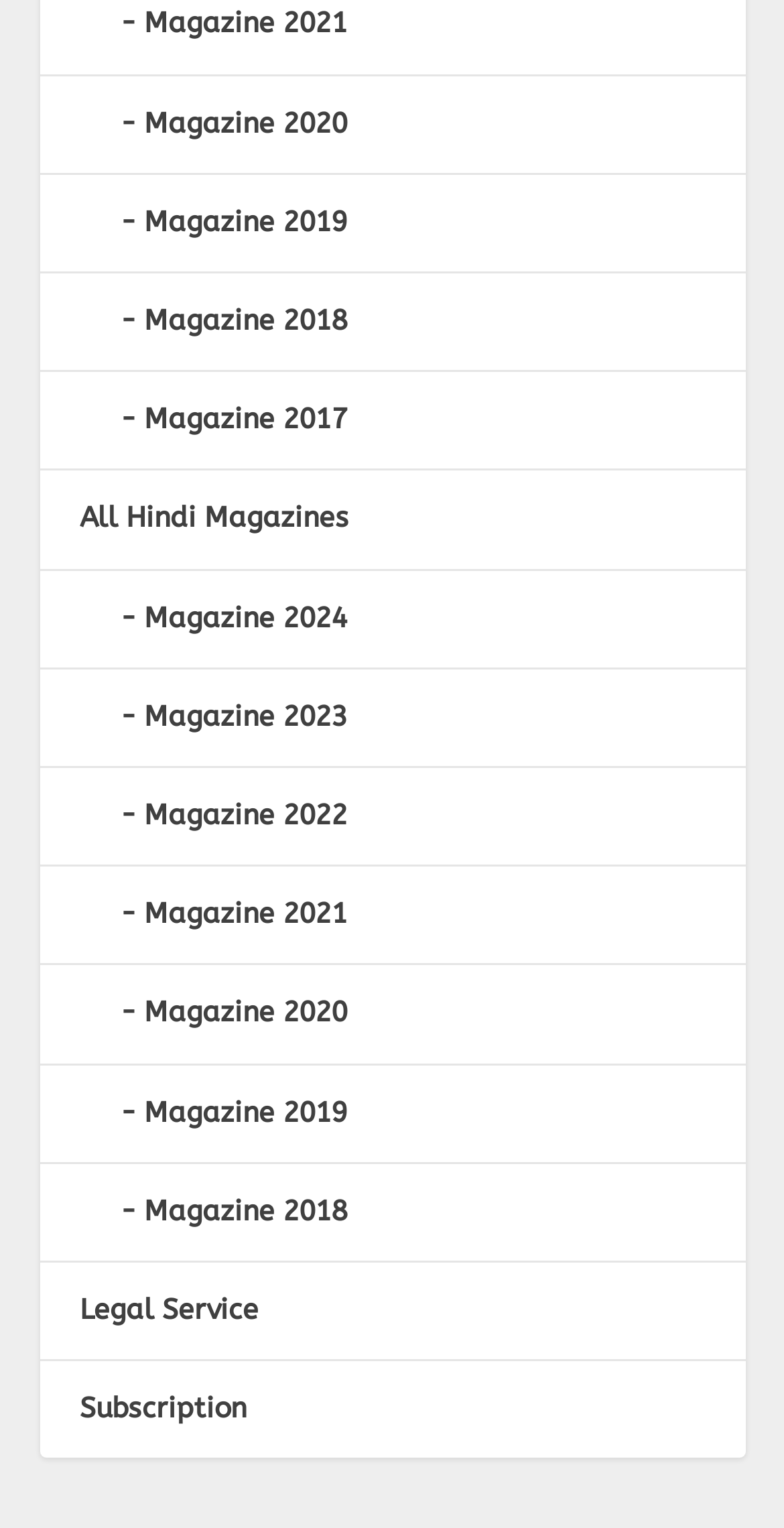What is the position of 'Legal Service' link?
Can you provide an in-depth and detailed response to the question?

I compared the y1 and y2 coordinates of the 'All Hindi Magazines' and 'Legal Service' links, and found that 'Legal Service' has a higher y1 value, indicating that it is positioned below 'All Hindi Magazines'.